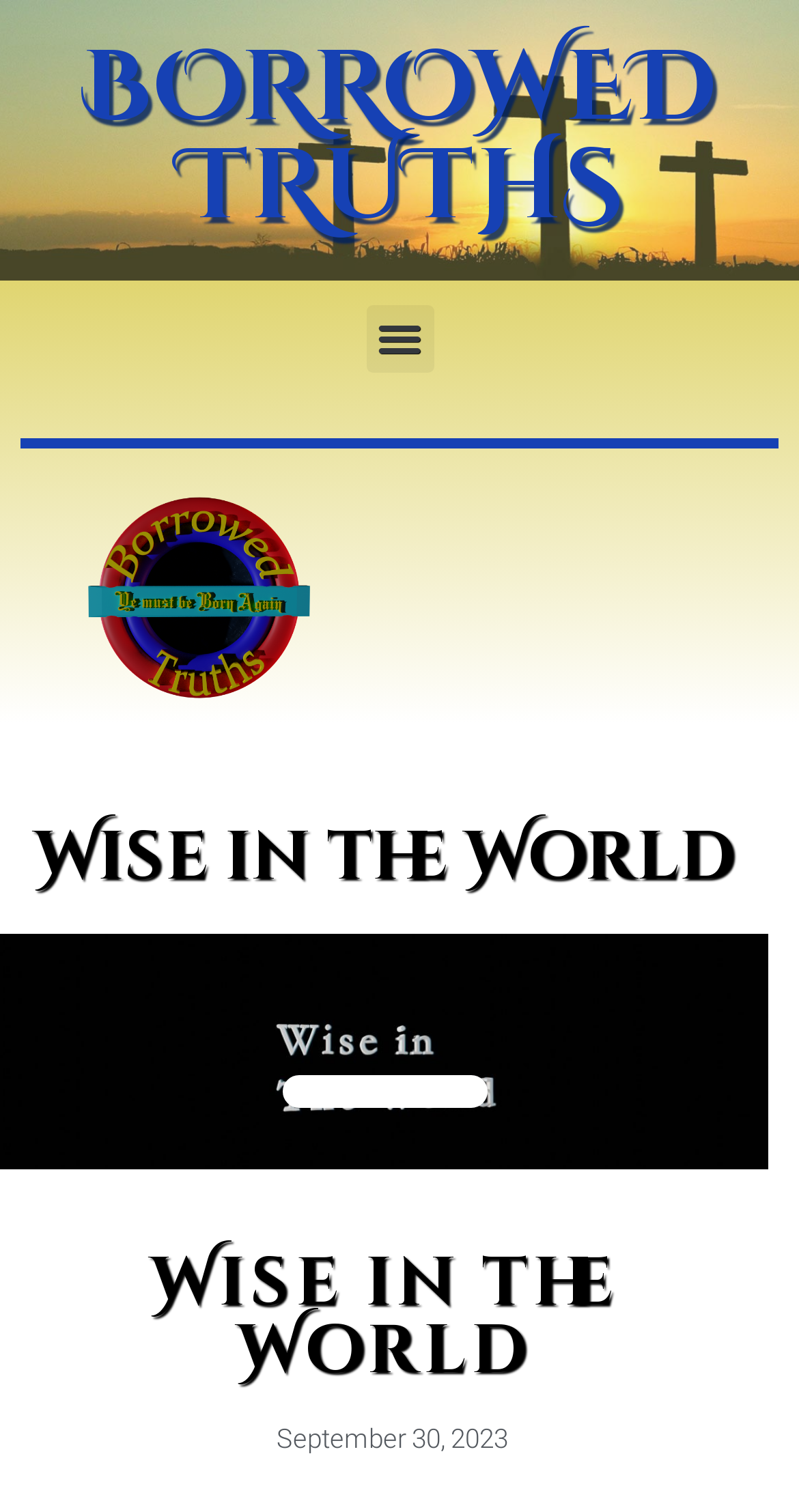Answer the question below using just one word or a short phrase: 
What is the date mentioned on the webpage?

September 30, 2023